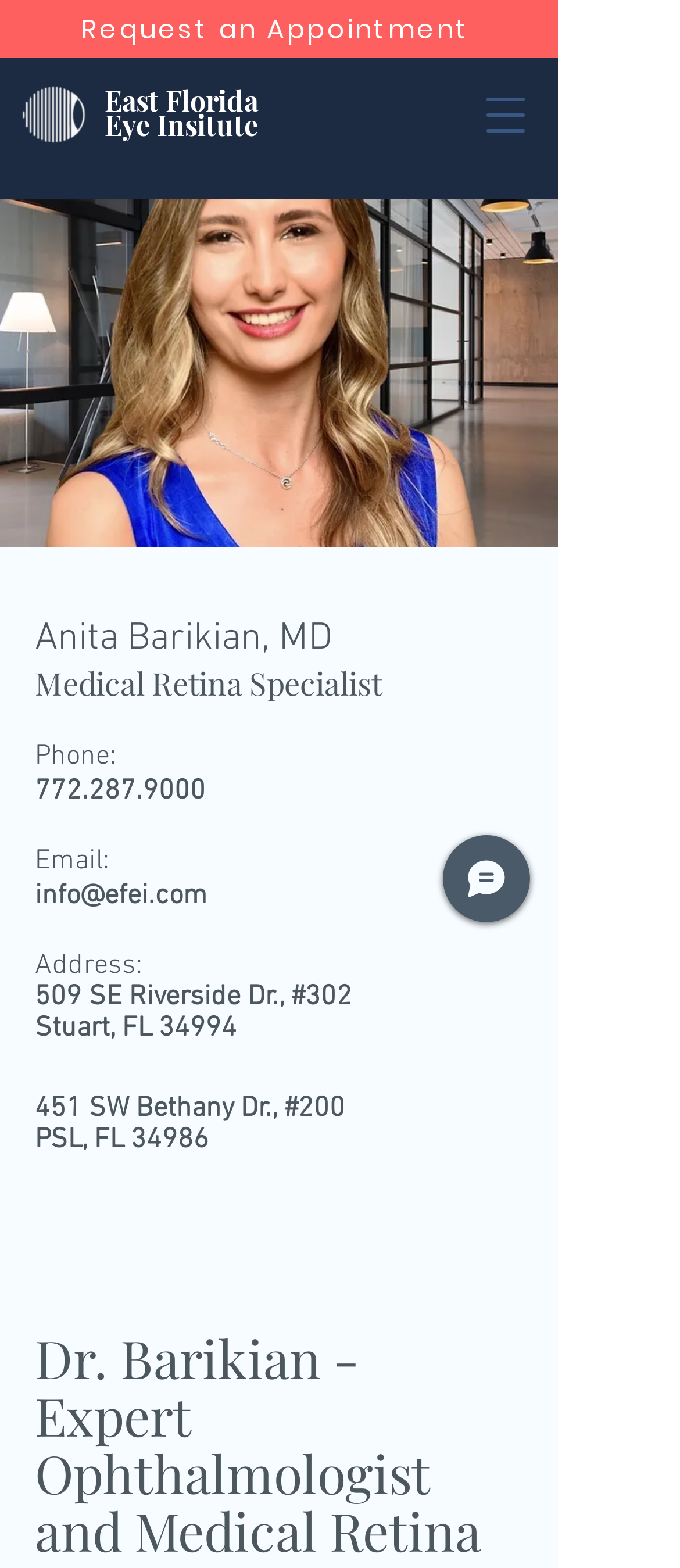Illustrate the webpage thoroughly, mentioning all important details.

The webpage is about Dr. Anita Barikian, a retina specialist at East Florida Eye Institute. At the top right corner, there is a button to open the navigation menu. On the top left, there is a link to request an appointment. Below the navigation menu, the institute's name "East Florida Eye Institute" is displayed prominently.

Dr. Barikian's profile picture is shown on the left side of the page, taking up about a quarter of the screen. Her name "Anita Barikian, MD" is displayed in a heading next to her picture. Below her name, her title "Medical Retina Specialist" is written in a smaller text.

On the right side of her picture, there is a section with her contact information. Her phone number and email address are listed, along with her office addresses in Stuart and Port St. Lucie, Florida. Each address is written in a separate line.

At the bottom right corner, there is a "Chat" button with a small icon next to it.